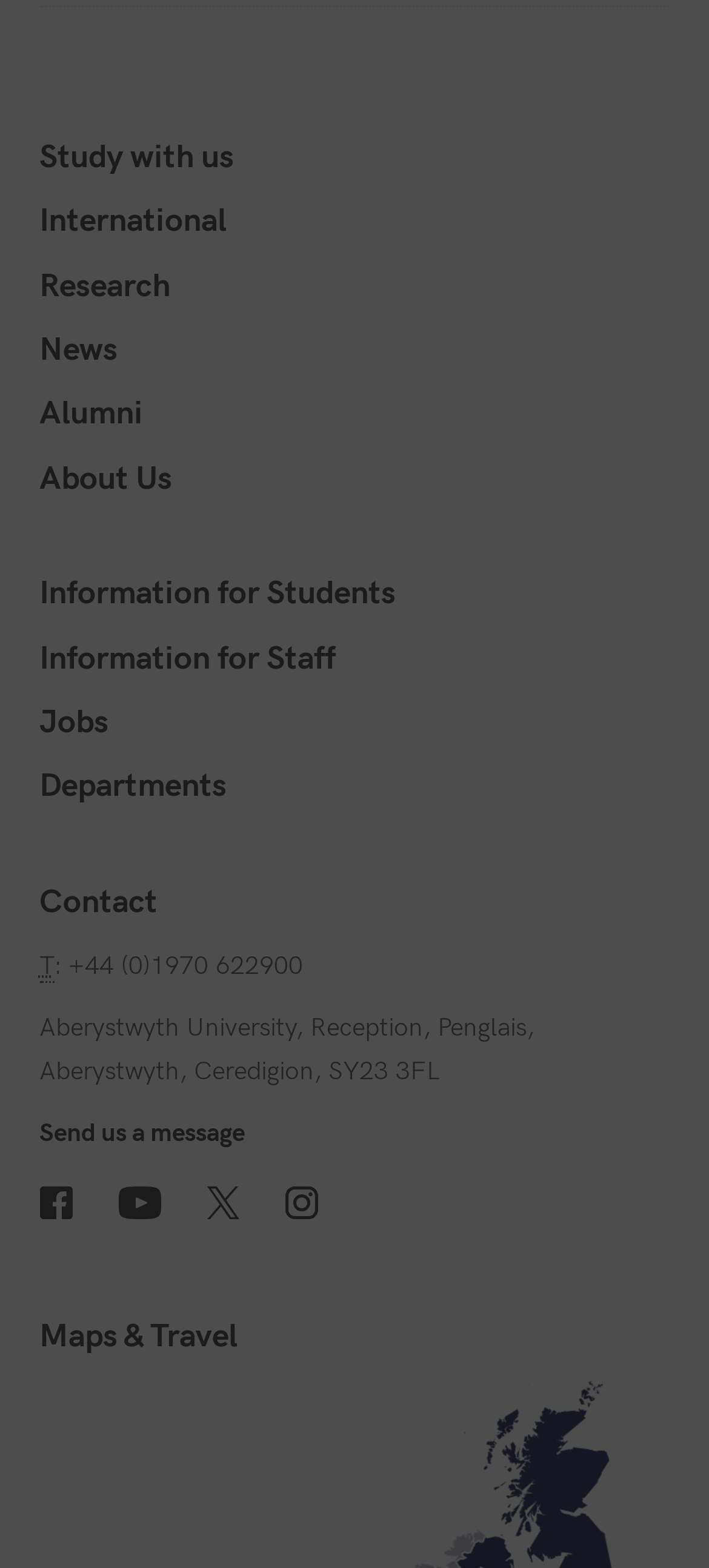How many social media links are available? Refer to the image and provide a one-word or short phrase answer.

4